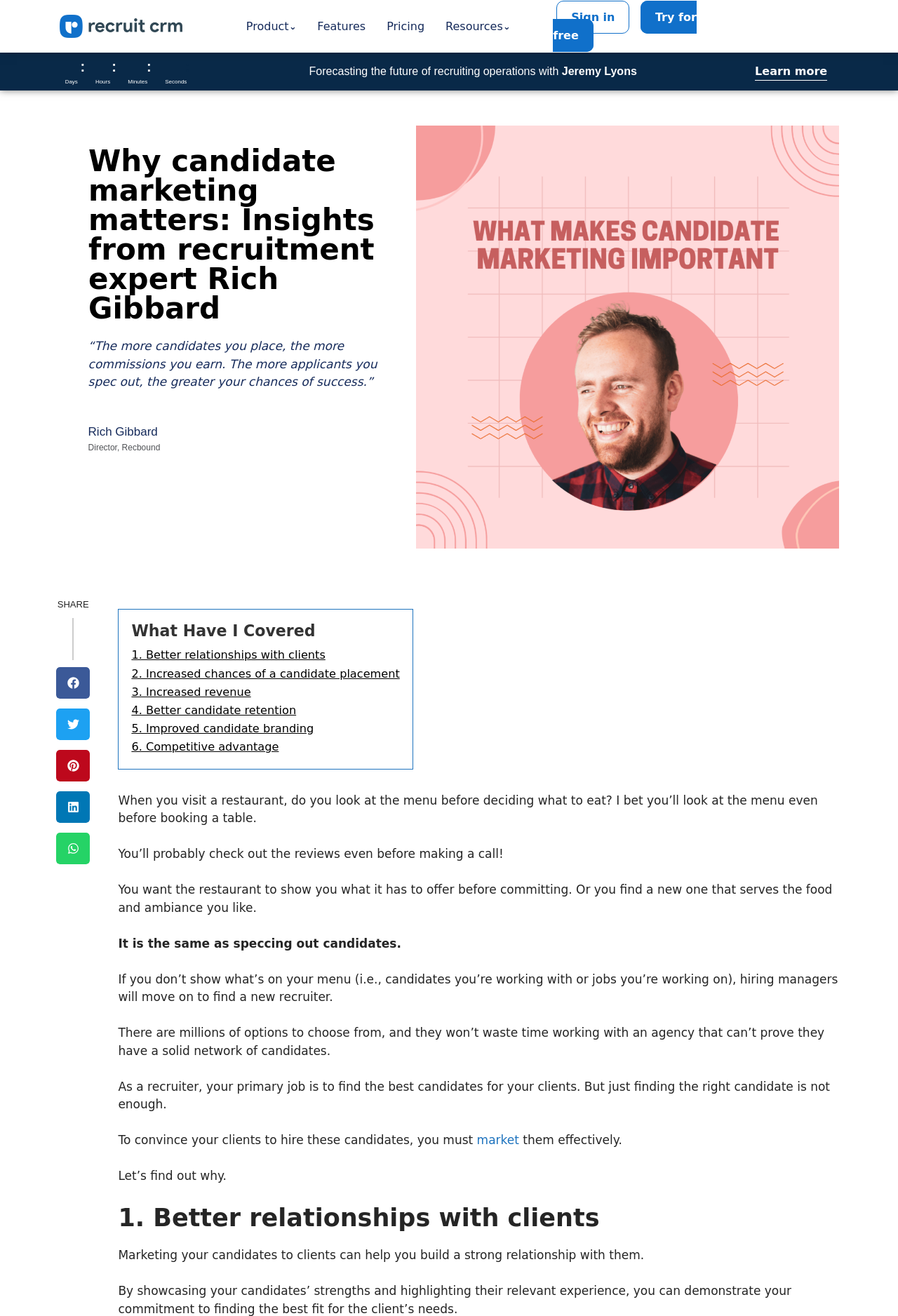Analyze the image and answer the question with as much detail as possible: 
What is the analogy used to explain the importance of candidate marketing?

The webpage uses an analogy of a restaurant menu to explain the importance of candidate marketing. Just as customers want to know what a restaurant has to offer before committing, hiring managers want to know what candidates a recruiter has to offer before working with them.